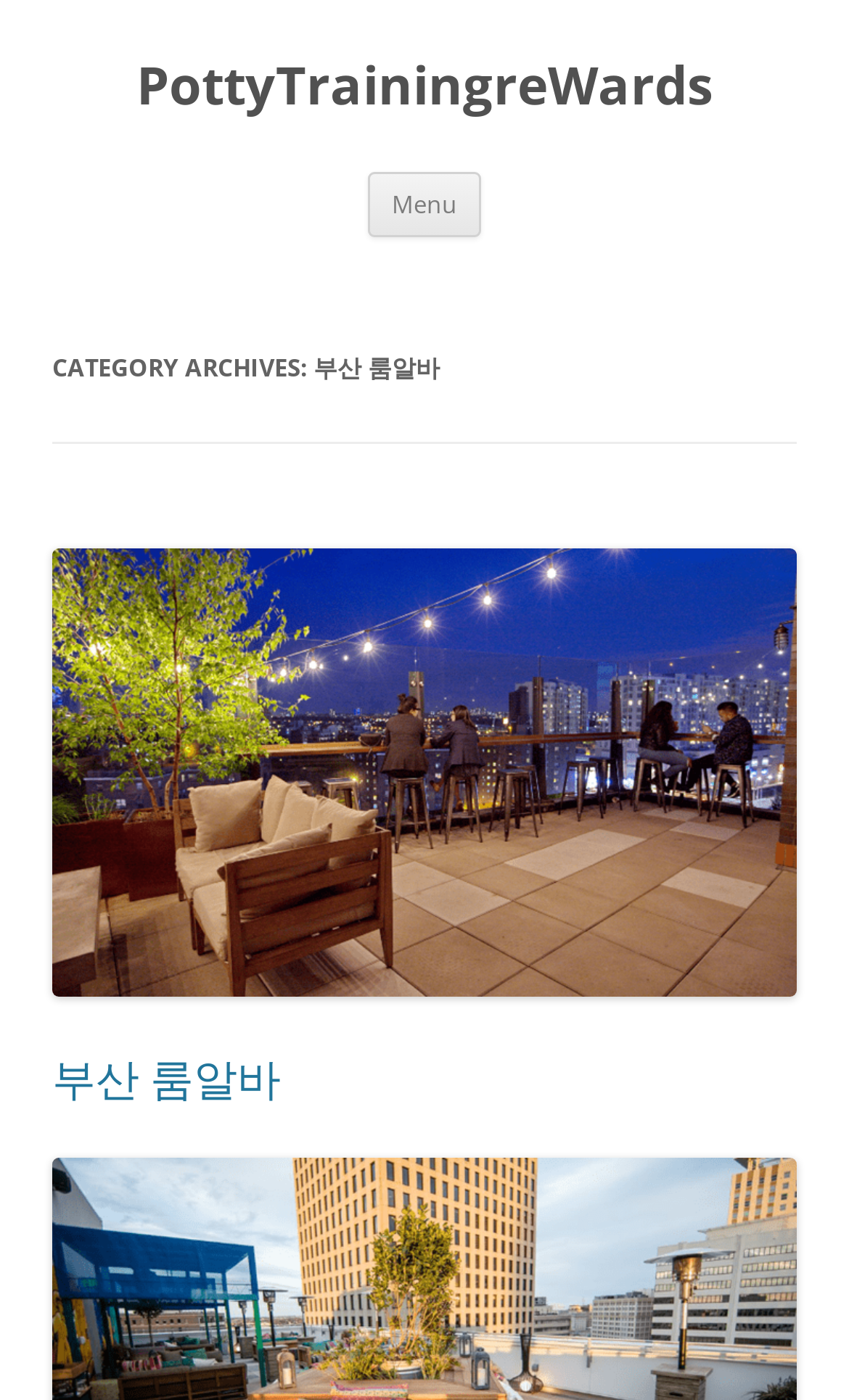Using the description: "Menu", identify the bounding box of the corresponding UI element in the screenshot.

[0.433, 0.123, 0.567, 0.169]